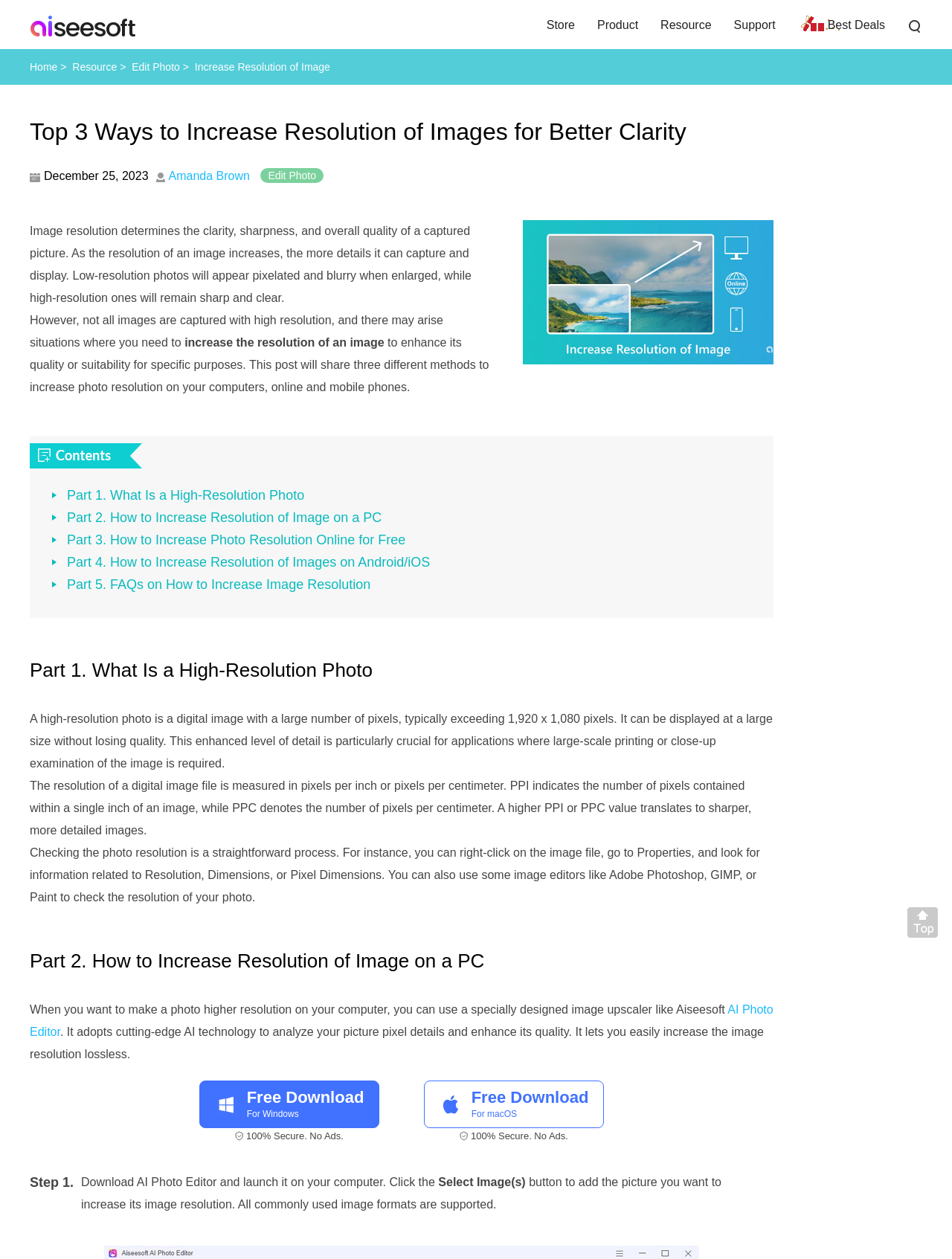Produce an elaborate caption capturing the essence of the webpage.

This webpage is about increasing the resolution of images. At the top, there is a logo of "Aiseesoft" with a link to the website. Below the logo, there are several links to different sections of the website, including "Store", "Product", "Resource", "Support", and "Best Deals". 

On the left side, there is a navigation menu with links to "Home", "Resource", "Edit Photo", and other sections. The main content of the webpage starts with a heading "Top 3 Ways to Increase Resolution of Images for Better Clarity". Below the heading, there is a paragraph explaining the importance of image resolution and how it affects the quality of an image.

The webpage is divided into five parts, each with a heading and a brief description. The first part explains what a high-resolution photo is and how to check the resolution of an image. The second part describes how to increase the resolution of an image on a PC using a specially designed image upscaler like Aiseesoft AI Photo Editor. There are links to download the software for Windows and macOS.

The rest of the webpage continues with the other three parts, which are "How to Increase Photo Resolution Online for Free", "How to Increase Resolution of Images on Android/iOS", and "FAQs on How to Increase Image Resolution". Each part has a brief description and links to relevant sections.

Throughout the webpage, there are several images, including a screenshot of the Aiseesoft AI Photo Editor software and a "Secure" icon with the text "100% Secure. No Ads." At the bottom of the webpage, there is a link to go back to the top of the page.